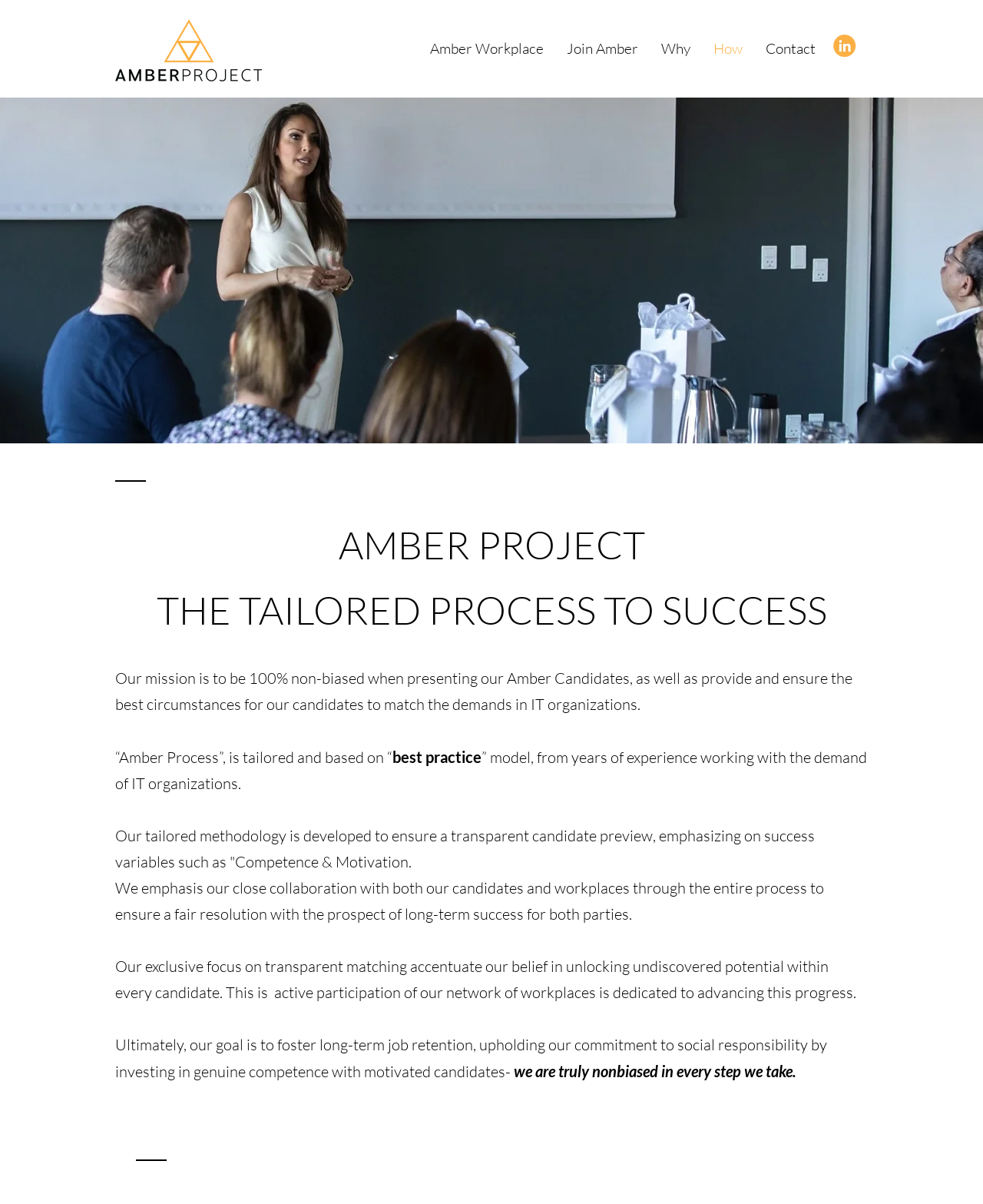Produce a meticulous description of the webpage.

The webpage is about the Amber Project, a tailored process for success in IT organizations. At the top left, there is a logo of Amber Project, an image of 'amberproject-logo.png'. Below the logo, there is a navigation menu with links to 'Amber Workplace', 'Join Amber', 'Why', 'How', and 'Contact'. 

To the right of the navigation menu, there is a LinkedIn logo, an image of 'amber_linkedin.png'. 

In the main content area, there is a heading 'AMBER PROJECT' followed by a subheading 'THE TAILORED PROCESS TO SUCCESS'. Below the heading, there is a paragraph describing the mission of Amber Project, which is to provide a non-biased process for presenting candidates and ensuring the best circumstances for them to match the demands in IT organizations. 

The webpage then explains the Amber Process, which is tailored and based on best practices from years of experience working with IT organizations. The process emphasizes on success variables such as competence and motivation, and ensures a transparent candidate preview. 

The webpage also highlights the importance of close collaboration with both candidates and workplaces throughout the entire process to ensure a fair resolution with the prospect of long-term success for both parties. 

Finally, the webpage concludes by stating the goal of Amber Project, which is to foster long-term job retention and uphold social responsibility by investing in genuine competence with motivated candidates, and emphasizes that they are truly non-biased in every step they take.